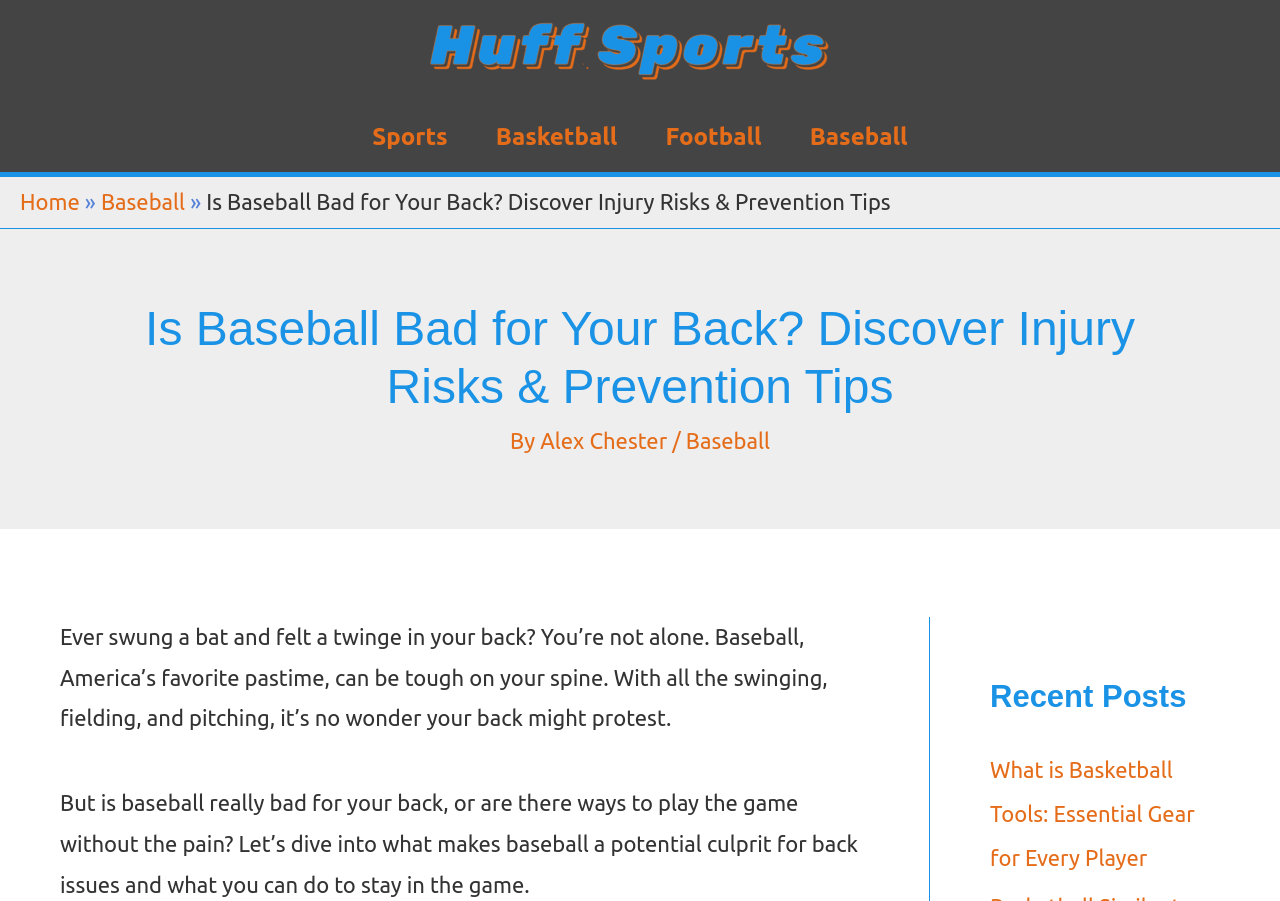Please identify the bounding box coordinates of the clickable area that will fulfill the following instruction: "Explore the 'Baseball' category". The coordinates should be in the format of four float numbers between 0 and 1, i.e., [left, top, right, bottom].

[0.614, 0.113, 0.728, 0.191]